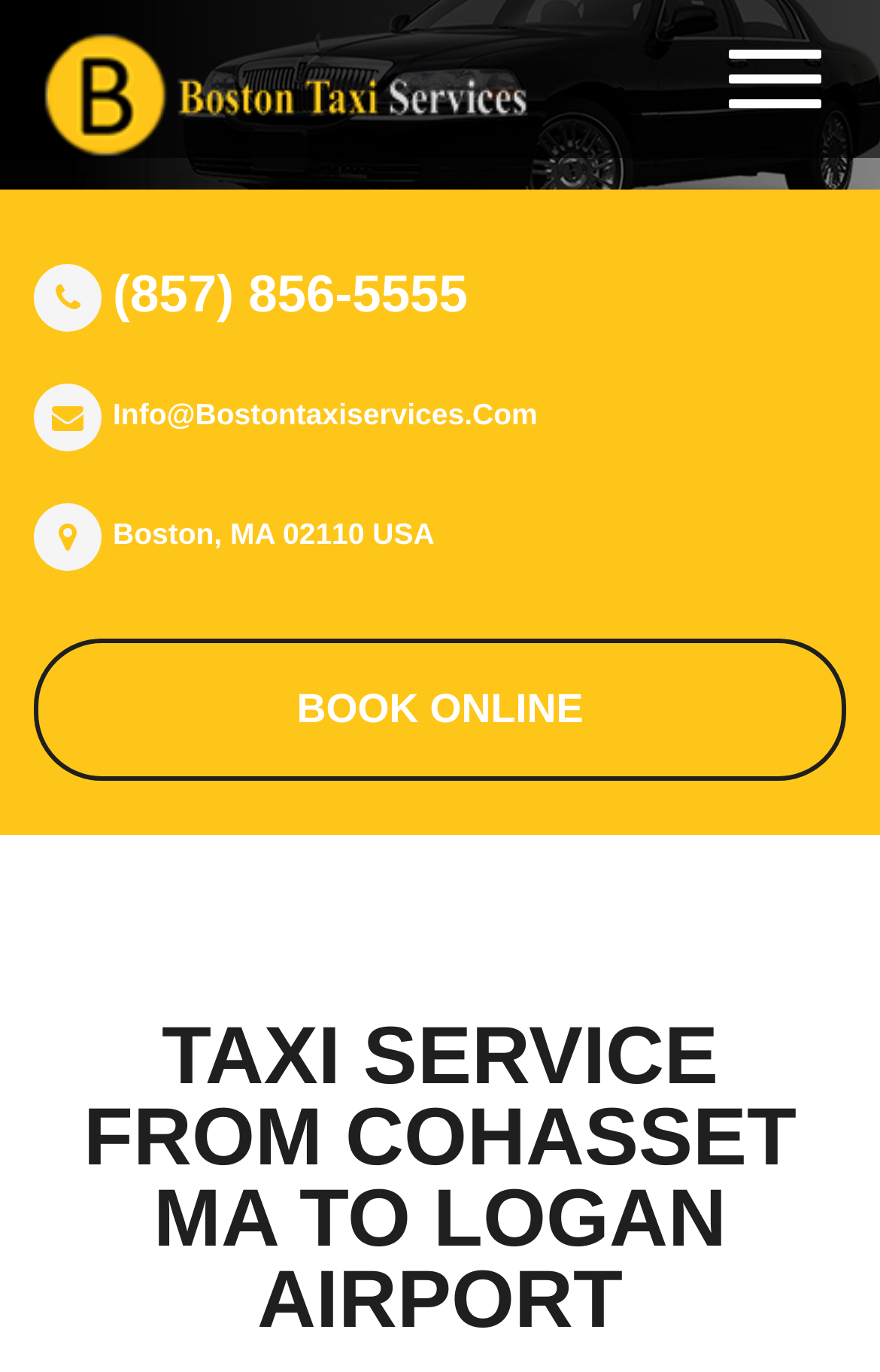What is the call-to-action button on the webpage?
Refer to the image and give a detailed answer to the query.

I found the call-to-action button by looking at the link element that contains the text 'BOOK ONLINE'. This is likely the button to book a taxi service online.